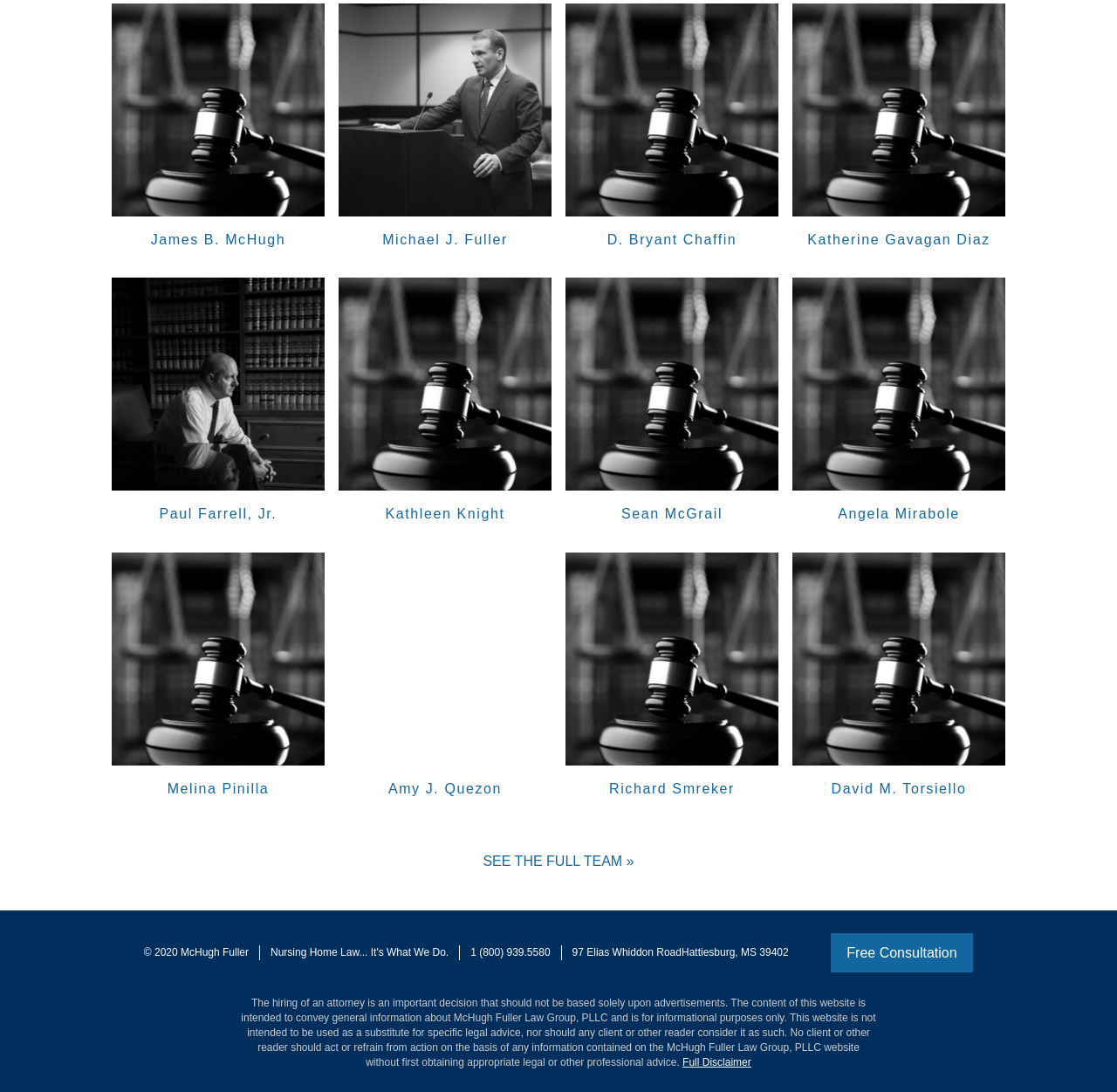Give a one-word or one-phrase response to the question: 
Can I schedule a free consultation on this webpage?

Yes